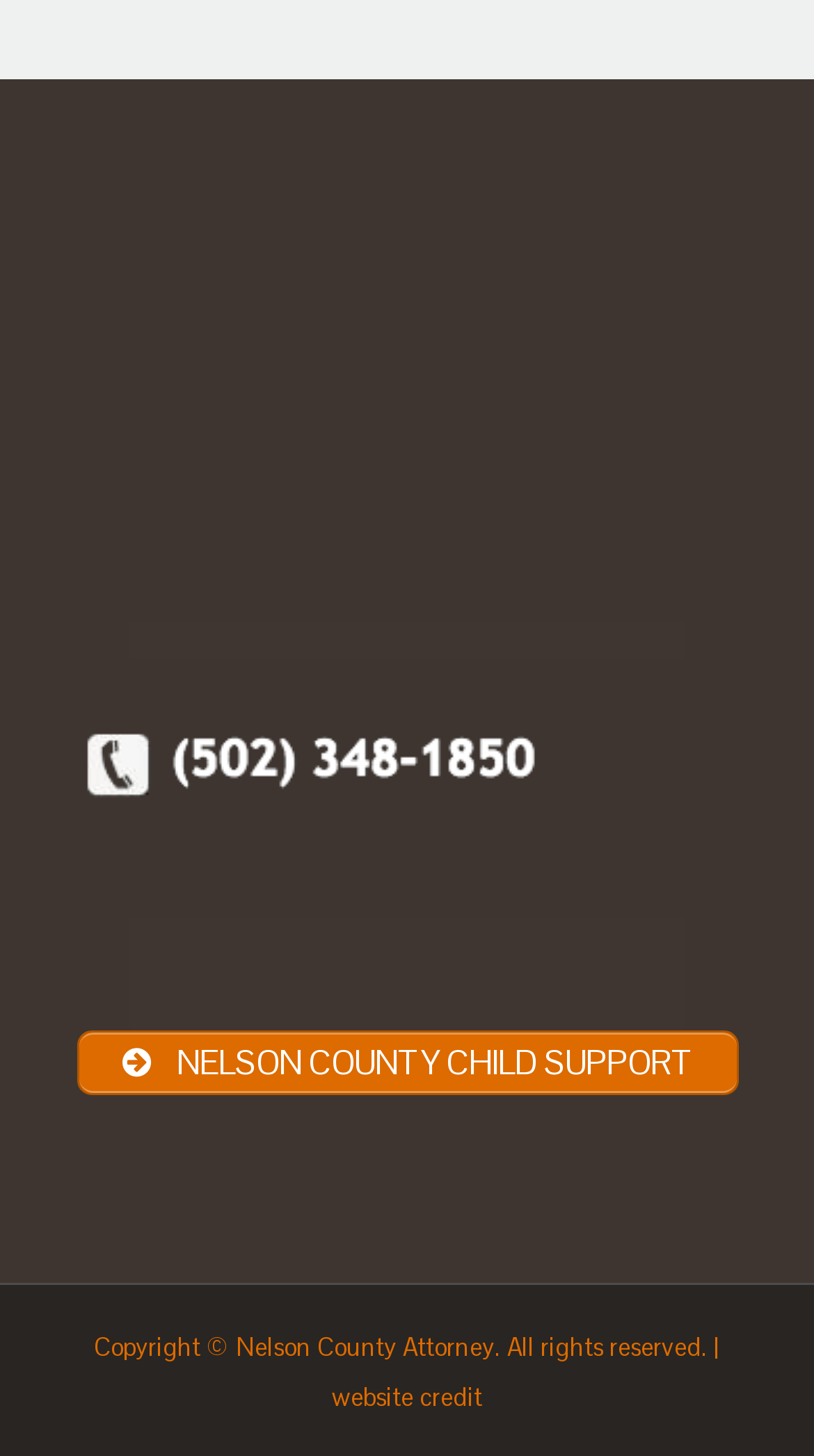Locate the UI element described by NELSON COUNTY CHILD SUPPORT in the provided webpage screenshot. Return the bounding box coordinates in the format (top-left x, top-left y, bottom-right x, bottom-right y), ensuring all values are between 0 and 1.

[0.094, 0.707, 0.906, 0.752]